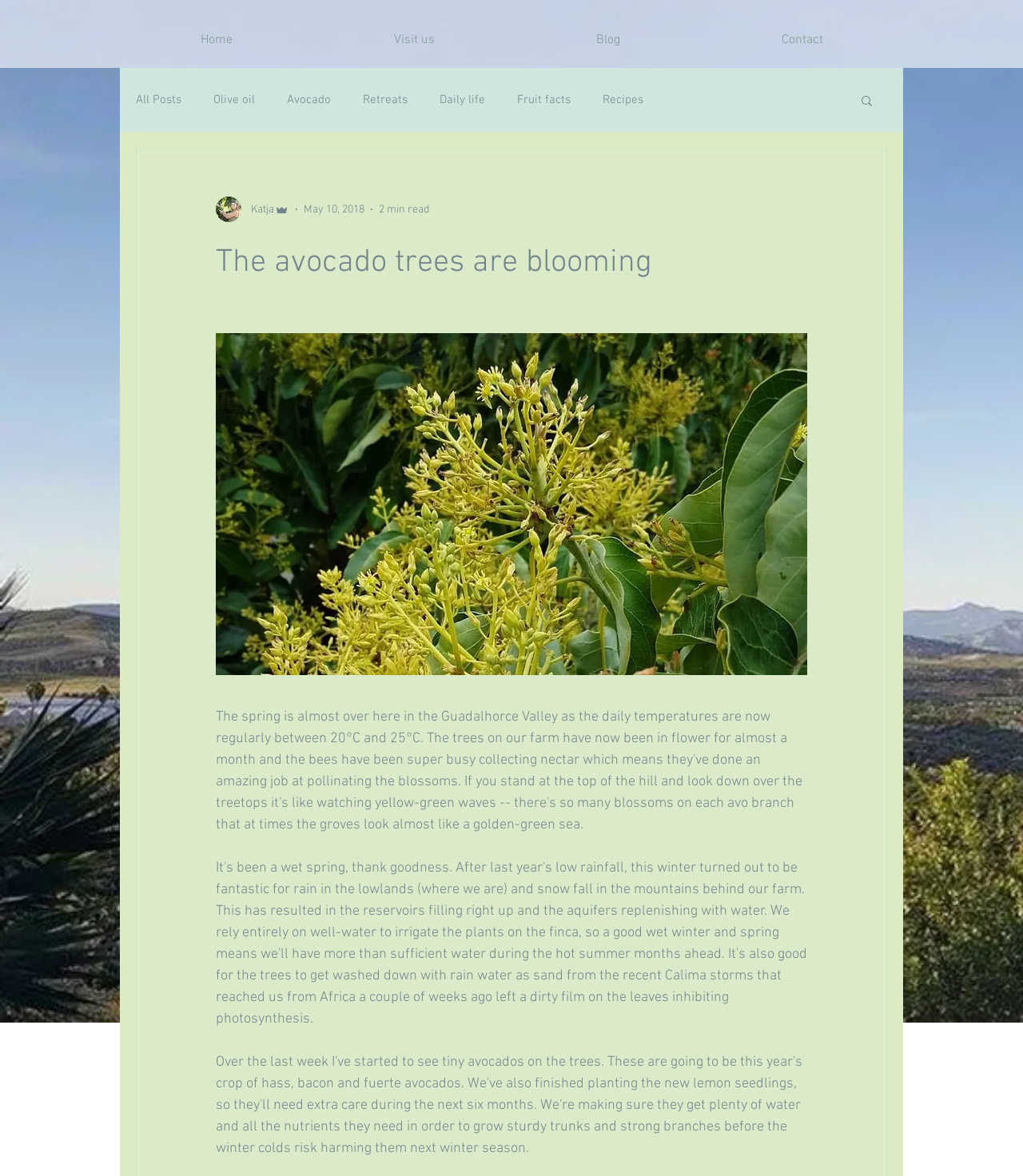Is there a search function on the webpage?
Observe the image and answer the question with a one-word or short phrase response.

Yes